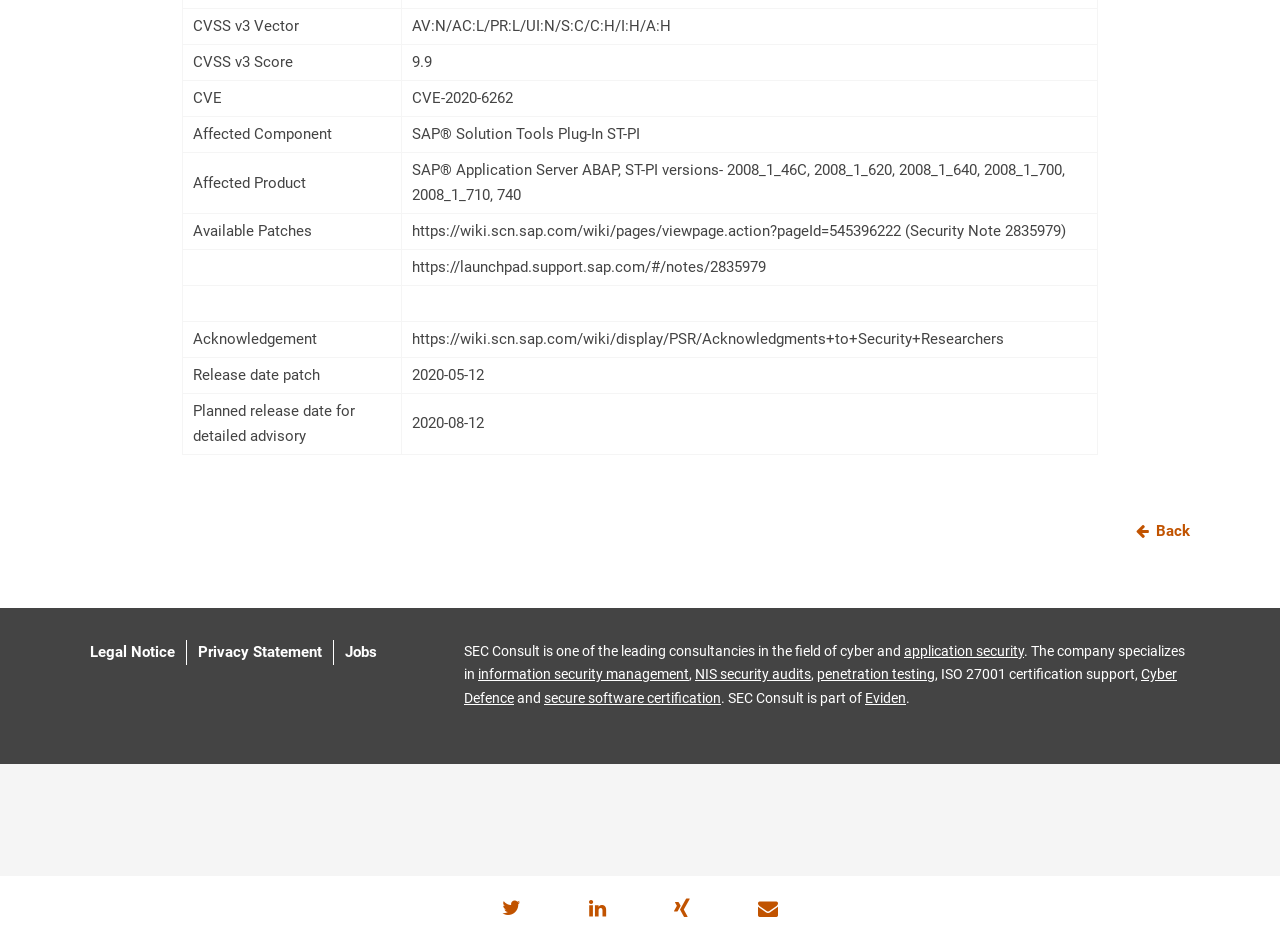What is the release date of the patch?
Answer the question with a single word or phrase, referring to the image.

2020-05-12